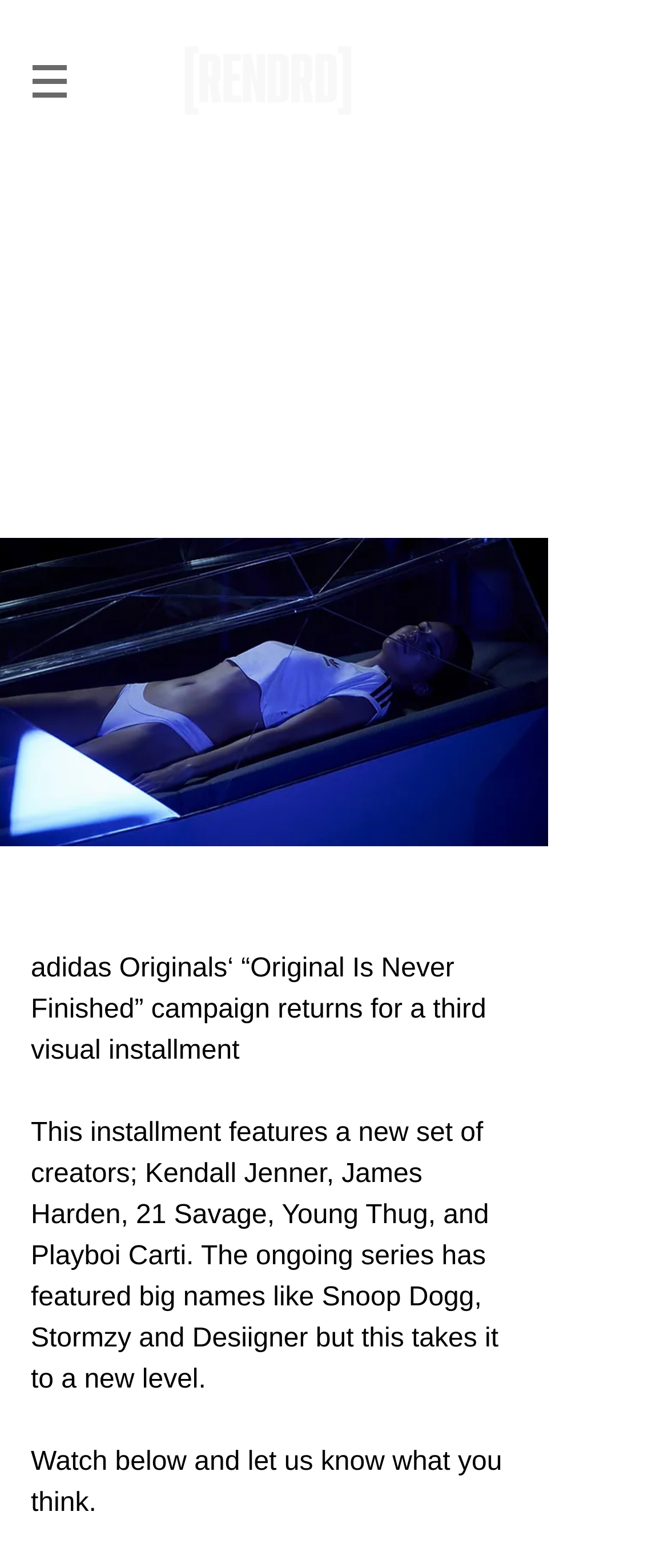Create a detailed summary of the webpage's content and design.

The webpage features a prominent heading that reads "Kendall Jenner, 21 Savage, James Harden & More Star in adidas Originals’ Latest Campaign" at the top center of the page. Below this heading, there is a brief description of the campaign, stating that it returns for a third visual installment and features a new set of creators, including Kendall Jenner, James Harden, 21 Savage, Young Thug, and Playboi Carti. 

To the left of the heading, there is a navigation menu labeled "Site" with a button that has a popup menu. The button is accompanied by a small image. 

On the top right side of the page, there is a link to an image file "RENDRD_R_SEASHELL-21_3x.png", which is likely a logo or an icon. 

Further down the page, there is a call-to-action text that says "Watch below and let us know what you think." However, there is no video element explicitly mentioned in the accessibility tree, so it is likely that the video is embedded or linked elsewhere on the page.